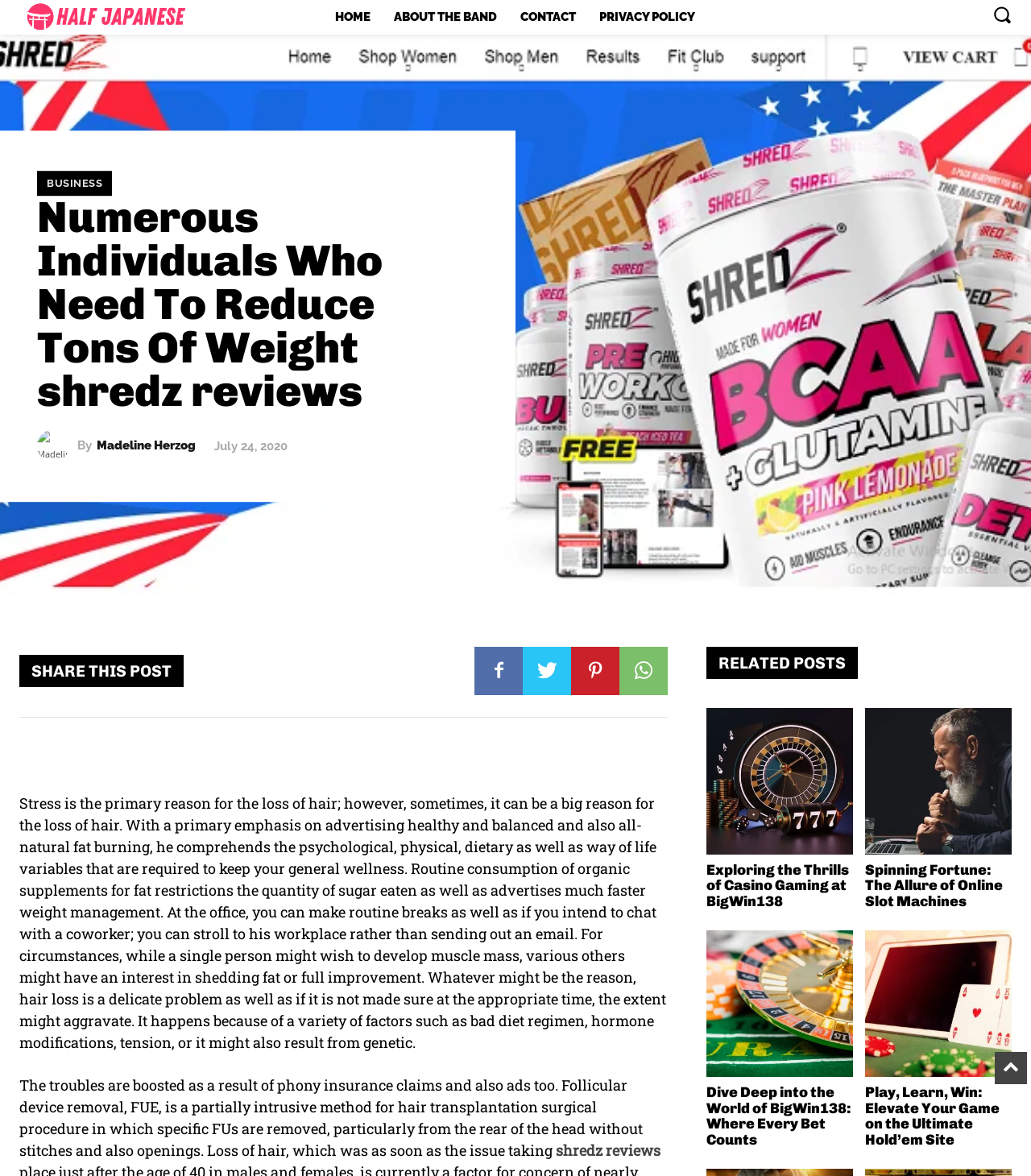Identify the bounding box coordinates of the clickable region to carry out the given instruction: "Read the article by Madeline Herzog".

[0.094, 0.374, 0.19, 0.384]